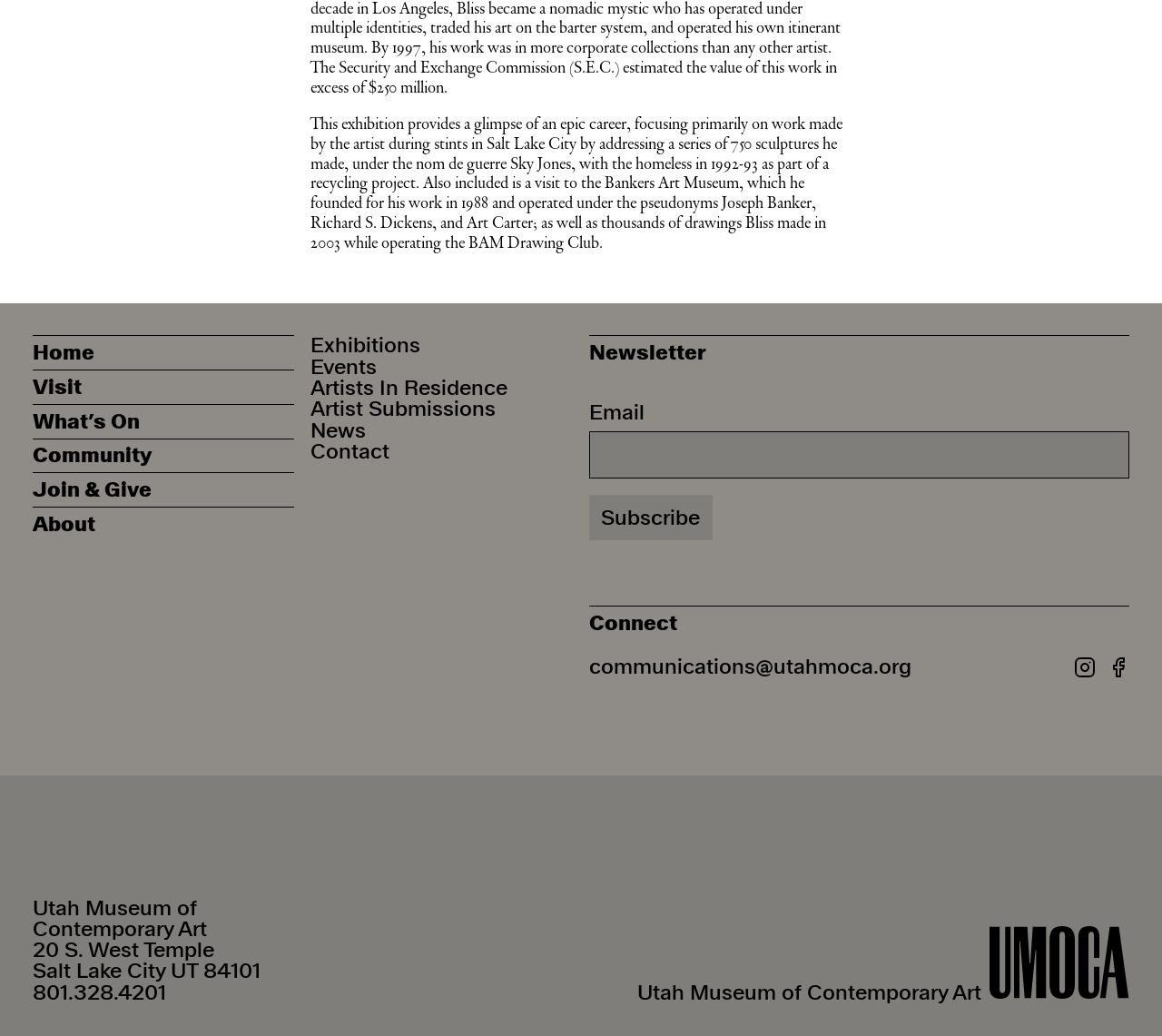Provide your answer to the question using just one word or phrase: What is the focus of the exhibition?

Work made by the artist during stints in Salt Lake City